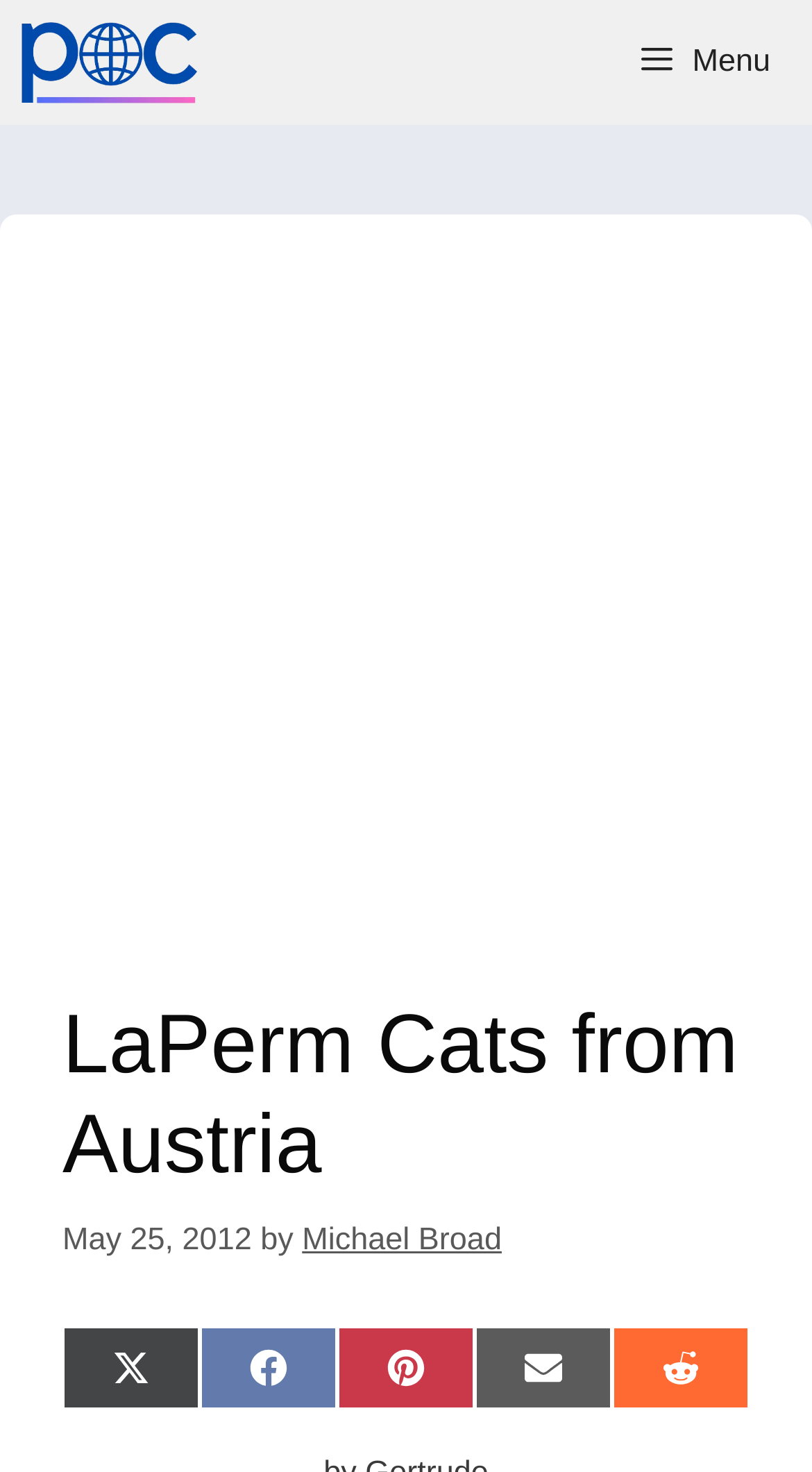Construct a comprehensive caption that outlines the webpage's structure and content.

The webpage is about LaPerm Cats from Austria, with a focus on freethinking animal advocacy. At the top, there is a primary navigation menu that spans the entire width of the page. Within this menu, there is a link to "Freethinking Animal Advocacy" accompanied by an image, and a button labeled "Menu" on the right side.

Below the navigation menu, there is a header section that occupies most of the page's width. This section contains an advertisement iframe, a heading that reads "LaPerm Cats from Austria", a timestamp indicating the post was published on May 25, 2012, and a byline crediting the author, Michael Broad.

At the bottom of the header section, there are five social media sharing links, aligned horizontally, allowing users to share the content on Twitter, Facebook, Pinterest, Email, and Reddit.